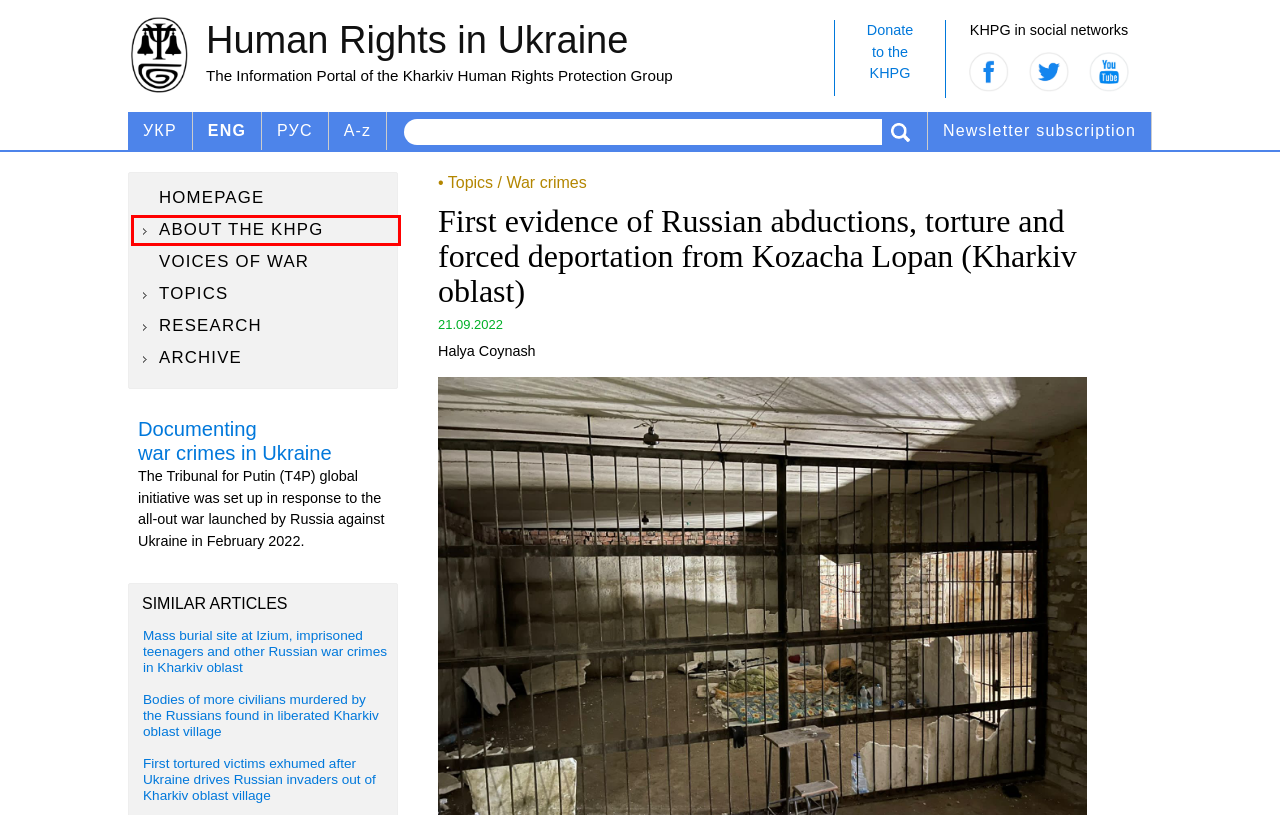Analyze the screenshot of a webpage with a red bounding box and select the webpage description that most accurately describes the new page resulting from clicking the element inside the red box. Here are the candidates:
A. First tortured victims exhumed after Ukraine drives Russian invaders out of Kharkiv oblast village
B. Research
C. Voices of war
D. War crimes
E. Human rights in Ukraine — website of the Kharkiv Human Rights Protection Group
F. About the KHPG
G. T4P — Documenting war crimes in Ukraine
H. Права людини в Україні — сайт Харківської правозахисної групи

F